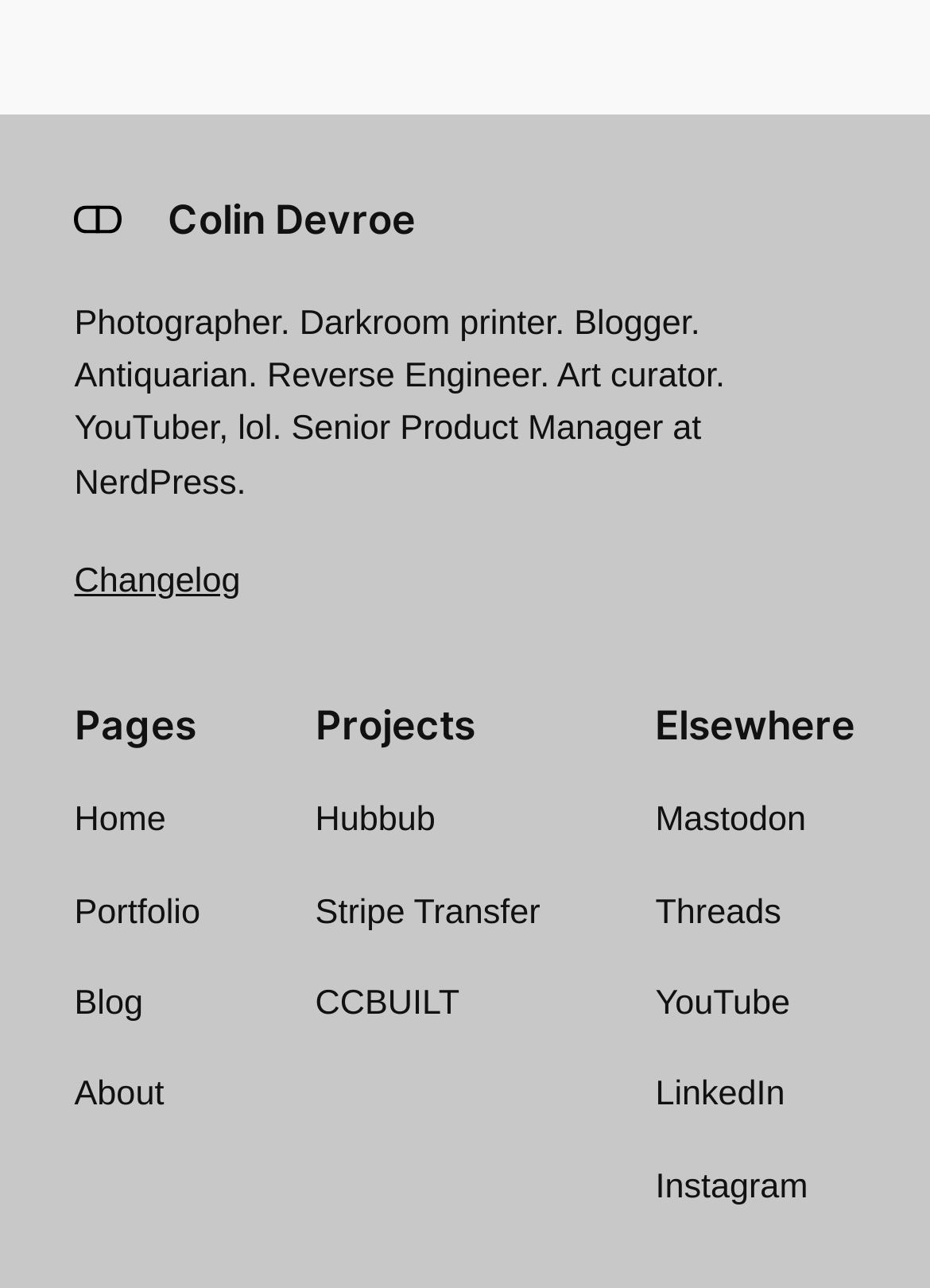Kindly determine the bounding box coordinates for the area that needs to be clicked to execute this instruction: "explore the portfolio".

[0.08, 0.688, 0.215, 0.729]